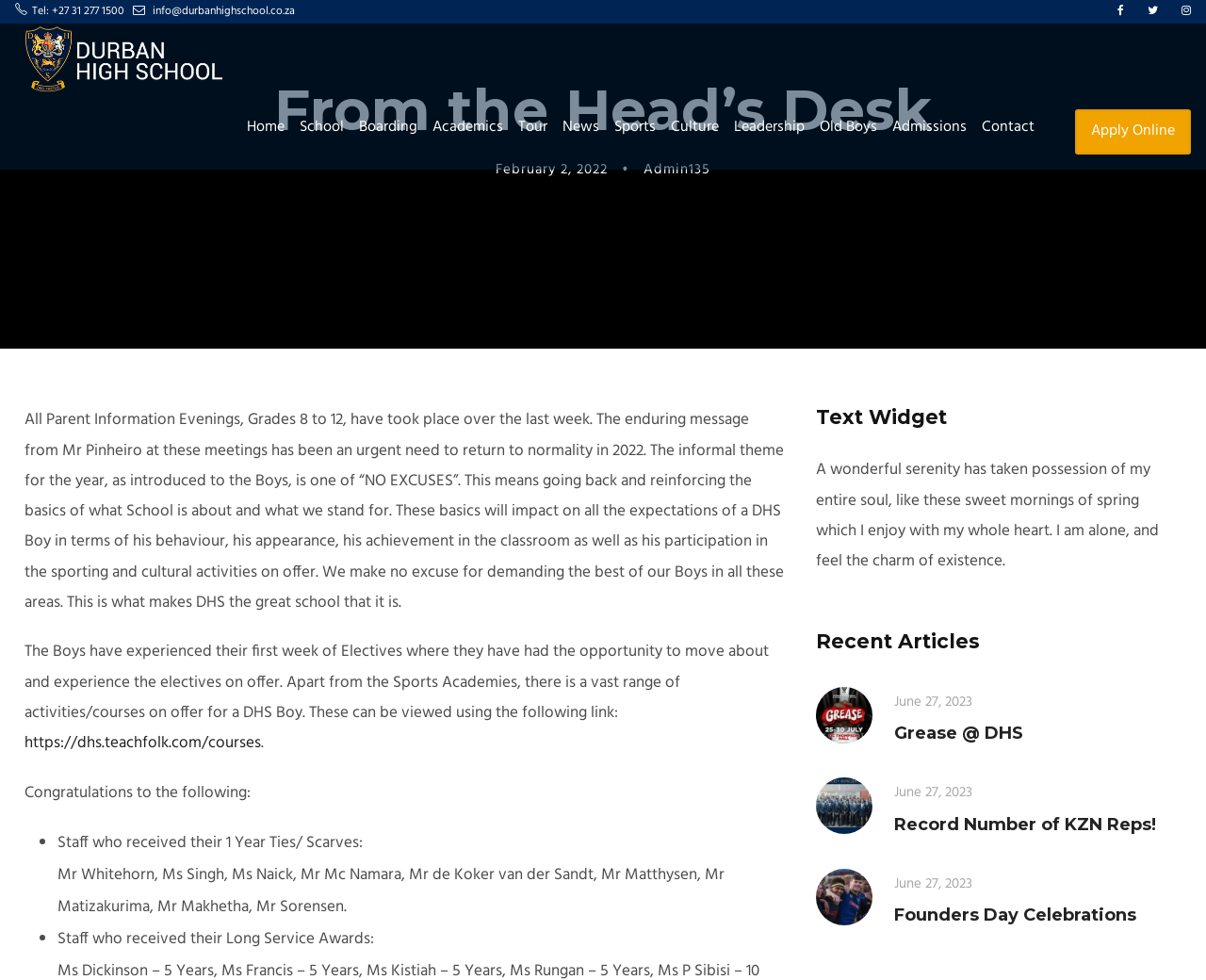Provide a thorough description of the webpage's content and layout.

The webpage is from Durban High School, with the title "From the Head's Desk" prominently displayed at the top. Below the title, there is a navigation menu with links to various sections of the school's website, including "Home", "School", "Boarding", "Academics", and more.

To the right of the navigation menu, there is a section with contact information, including a phone number, email address, and social media links. Below this section, there is a prominent link to "Apply Online".

The main content of the webpage is a message from the Head of the school, Mr. Pinheiro, discussing the recent Parent Information Evenings and the school's theme for the year, "NO EXCUSES". The message emphasizes the importance of reinforcing the basics of what the school stands for and expecting the best from its students.

Below the message, there is a section discussing the school's Electives program, where students can participate in various activities and courses. There is a link to view the available electives.

The webpage also congratulates staff members who have received their 1 Year Ties/Scarves and Long Service Awards. There is a list of names of the staff members who have received these awards.

To the right of the main content, there is a section with a quote from a text widget, and below it, a section titled "Recent Articles" with links to three articles, each with an image and a title. The articles are titled "Grease @ DHS", "Record Number of KZN Reps!", and "Founders Day Celebrations".